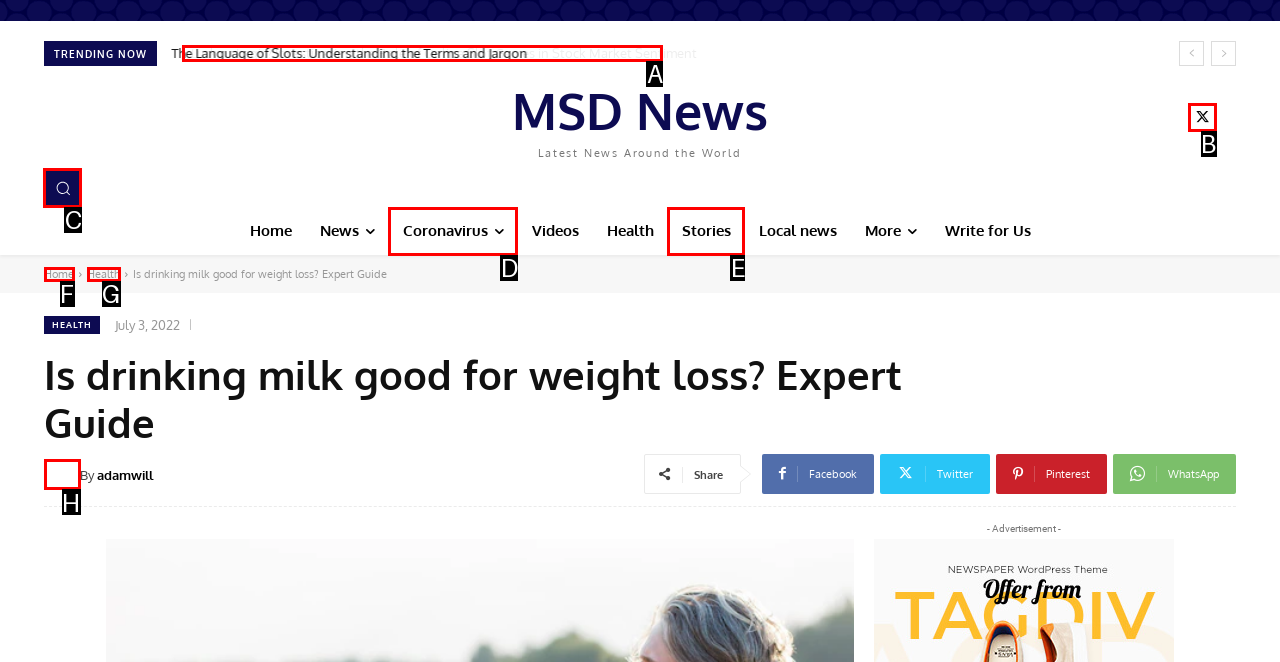Determine which HTML element I should select to execute the task: Search for something
Reply with the corresponding option's letter from the given choices directly.

C